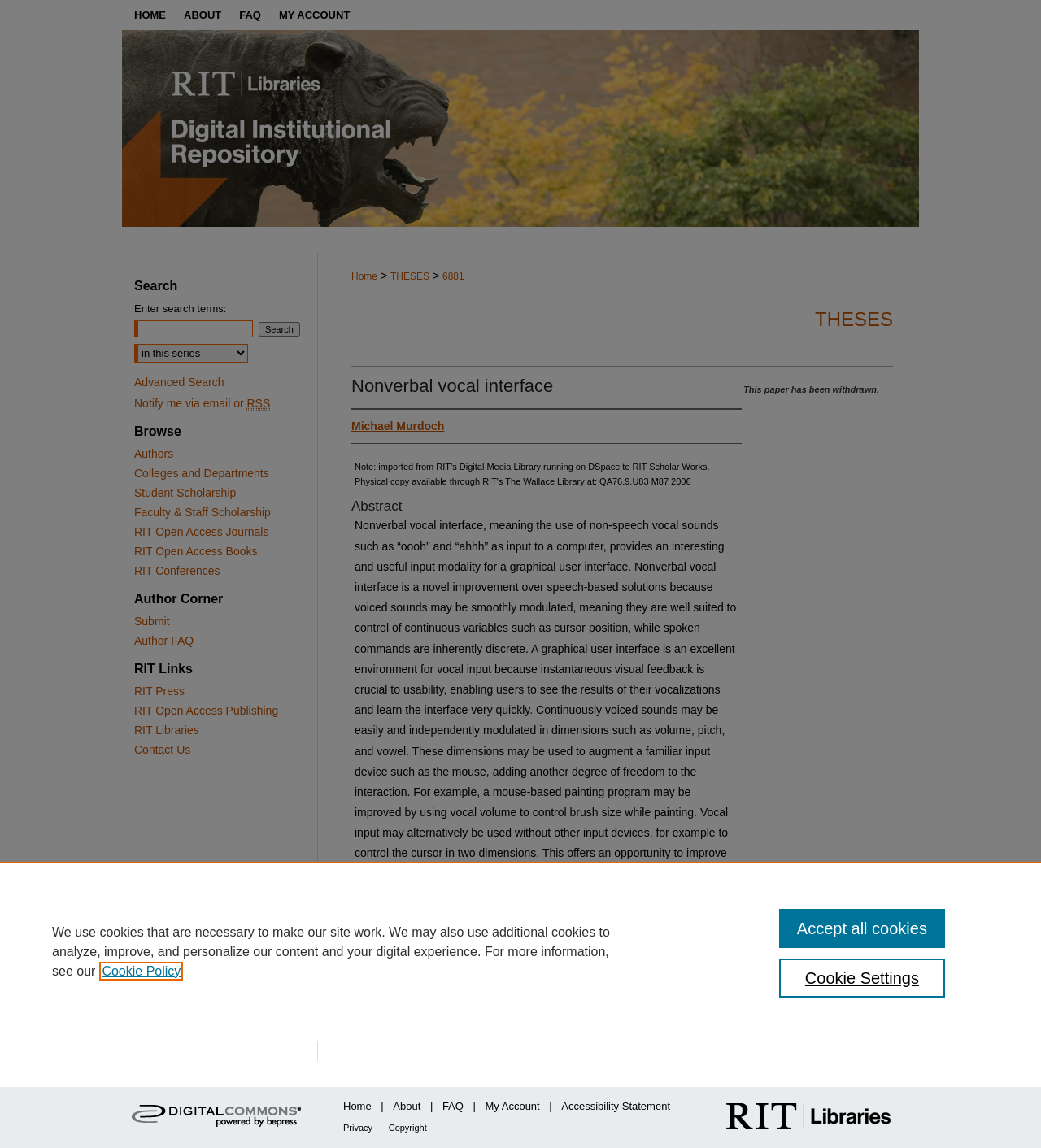Generate a comprehensive description of the webpage content.

The webpage is titled "Nonverbal vocal interface" by Michael Murdoch. At the top, there is a menu link and a navigation bar with links to "HOME", "ABOUT", "FAQ", and "MY ACCOUNT". Below the navigation bar, there is a link to "RIT Digital Institutional Repository" with an accompanying image.

The main content area is divided into several sections. On the left side, there is a breadcrumb navigation with links to "Home", "THESES", and "6881". Above the breadcrumb navigation, there is a heading that reads "THESES". To the right of the breadcrumb navigation, there is a heading that reads "Nonverbal vocal interface" followed by a link to the author's name, Michael Murdoch.

Below the author's name, there is a heading that reads "Abstract" followed by a lengthy text that describes the concept of nonverbal vocal interface and its applications. The text is divided into several paragraphs and discusses the benefits of using nonverbal vocal sounds as input to a computer.

To the right of the abstract text, there is a notice that reads "This paper has been withdrawn." Below the abstract text, there is a search bar with a label "Enter search terms:" and a button to submit the search query. There is also a dropdown menu to select the context to search.

On the right side of the page, there are several sections with headings that read "Search", "Browse", "Author Corner", and "RIT Links". Each section contains links to various resources, such as advanced search, authors, colleges and departments, and RIT libraries.

At the bottom of the page, there is a footer section with links to "Elsevier - Digital Commons", "Home", "About", "FAQ", and "My Account". There is also a cookie banner that alerts users about the use of cookies on the website and provides links to the cookie policy and settings.